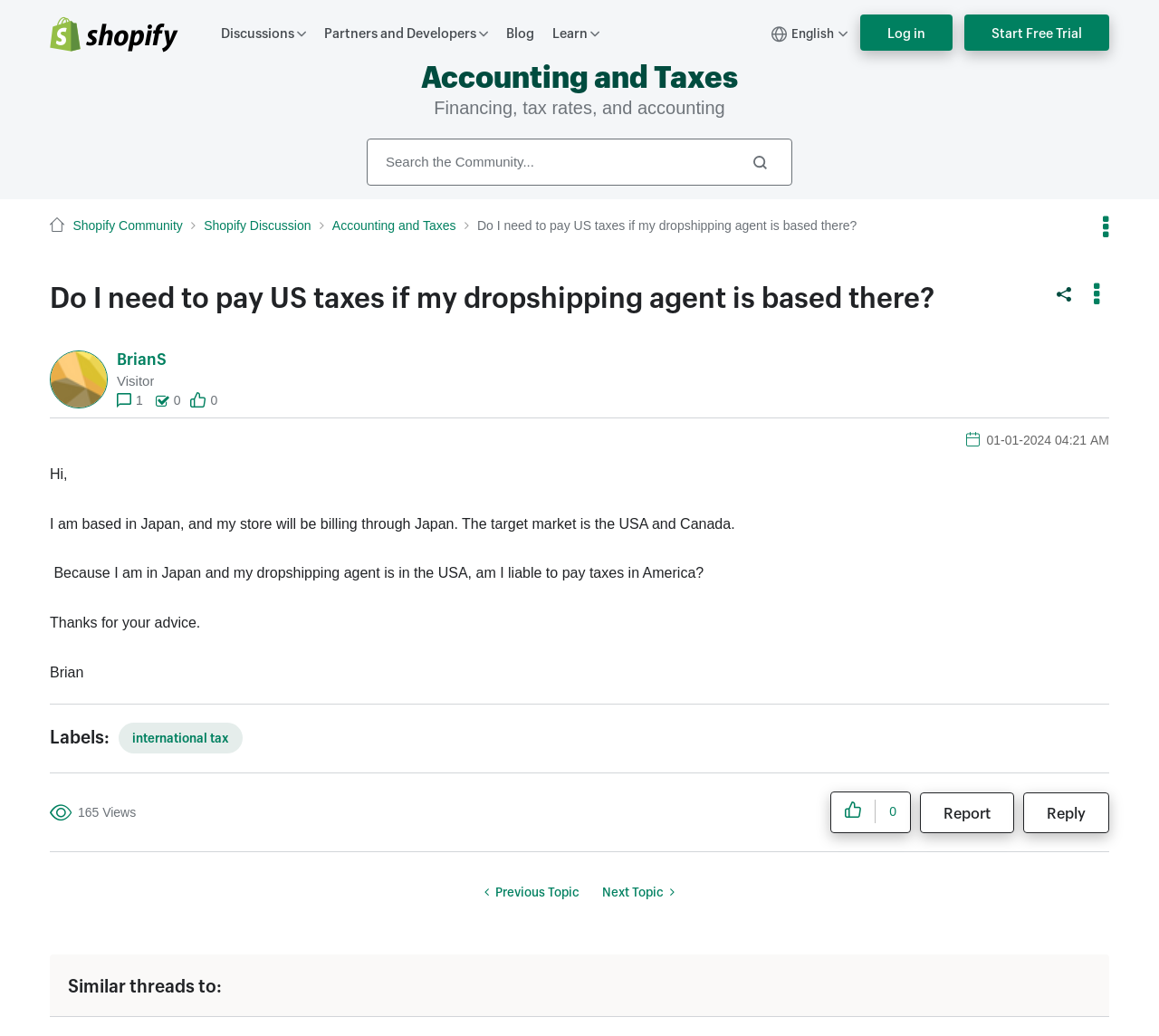Could you highlight the region that needs to be clicked to execute the instruction: "Reply to the post"?

[0.883, 0.765, 0.957, 0.804]